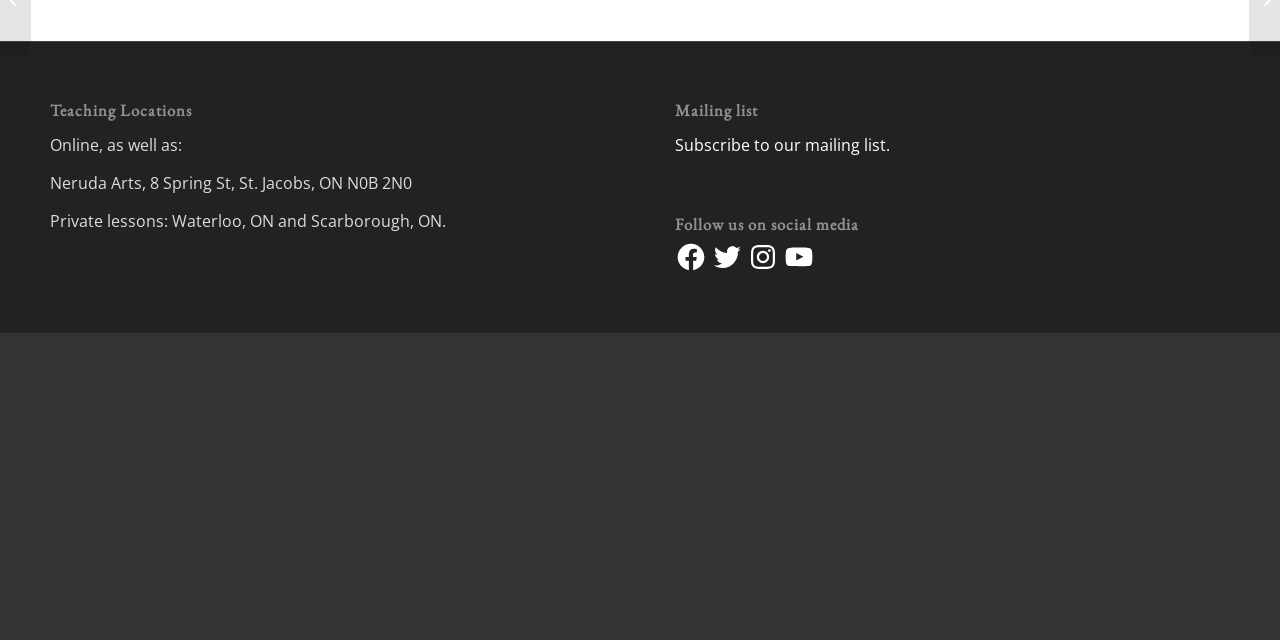Please provide the bounding box coordinates for the UI element as described: "Subscribe to our mailing list.". The coordinates must be four floats between 0 and 1, represented as [left, top, right, bottom].

[0.528, 0.209, 0.696, 0.243]